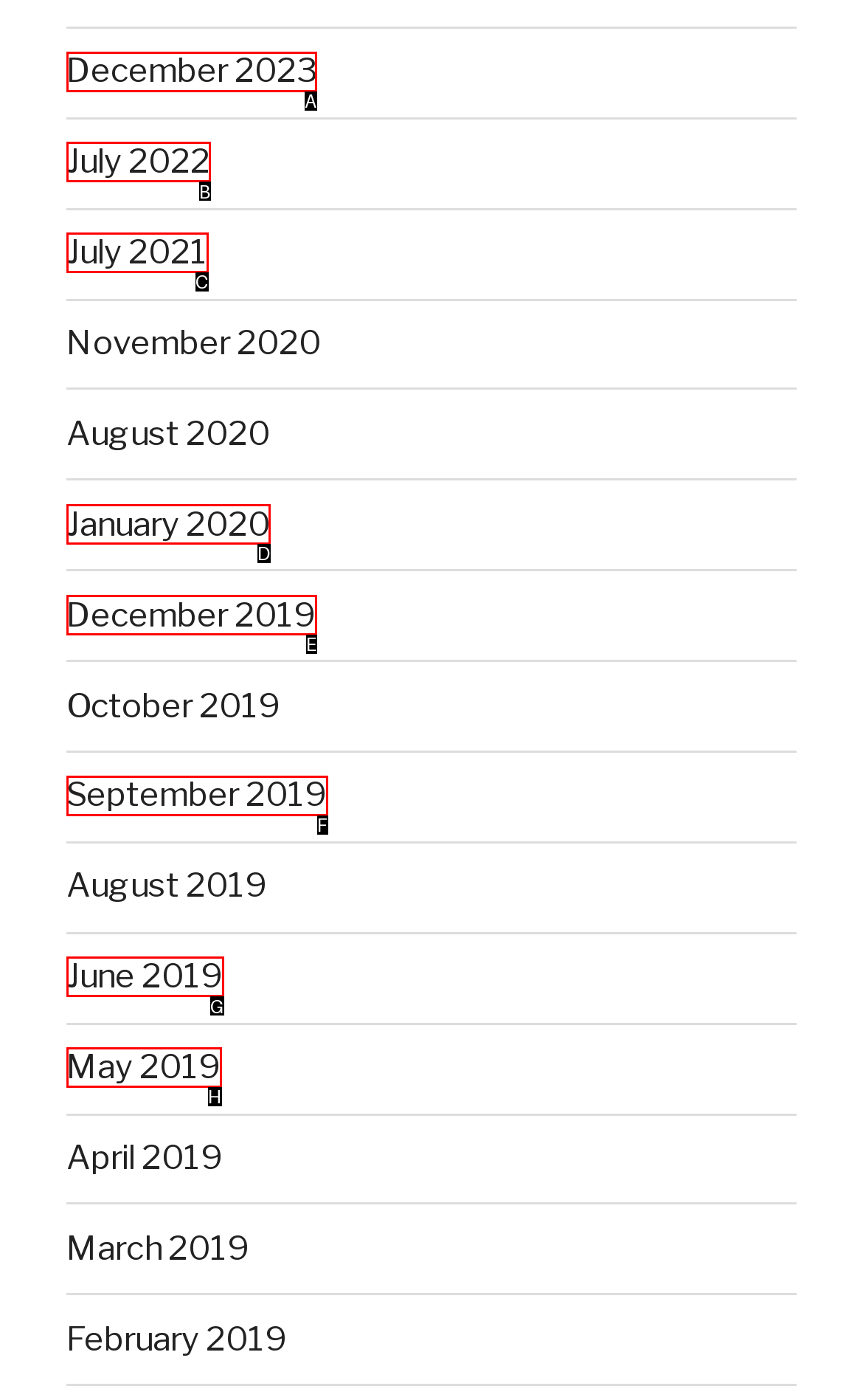From the description: September 2019, select the HTML element that fits best. Reply with the letter of the appropriate option.

F